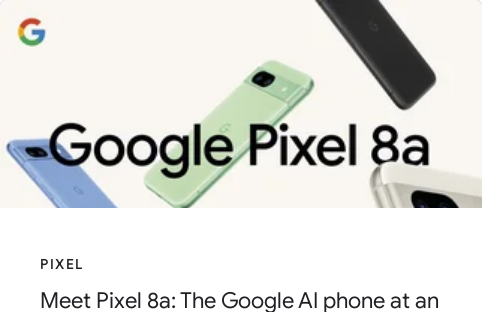Elaborate on all the features and components visible in the image.

The image showcases the Google Pixel 8a, an innovative smartphone highlighted for its AI capabilities, presented in a sleek and modern aesthetic. Featuring a vibrant backdrop, the phone is displayed in various colors: light blue, mint green, and classic black, emphasizing its stylish design. Below the image, the heading reads, "Meet Pixel 8a: The Google AI phone at an unbeatable value," indicating its appeal as a high-performance yet affordable option in the smartphone market. This image is part of a related article that provides further insights into the features and advantages of the Google Pixel 8a, underscoring its significance within the Google Pixel product line.